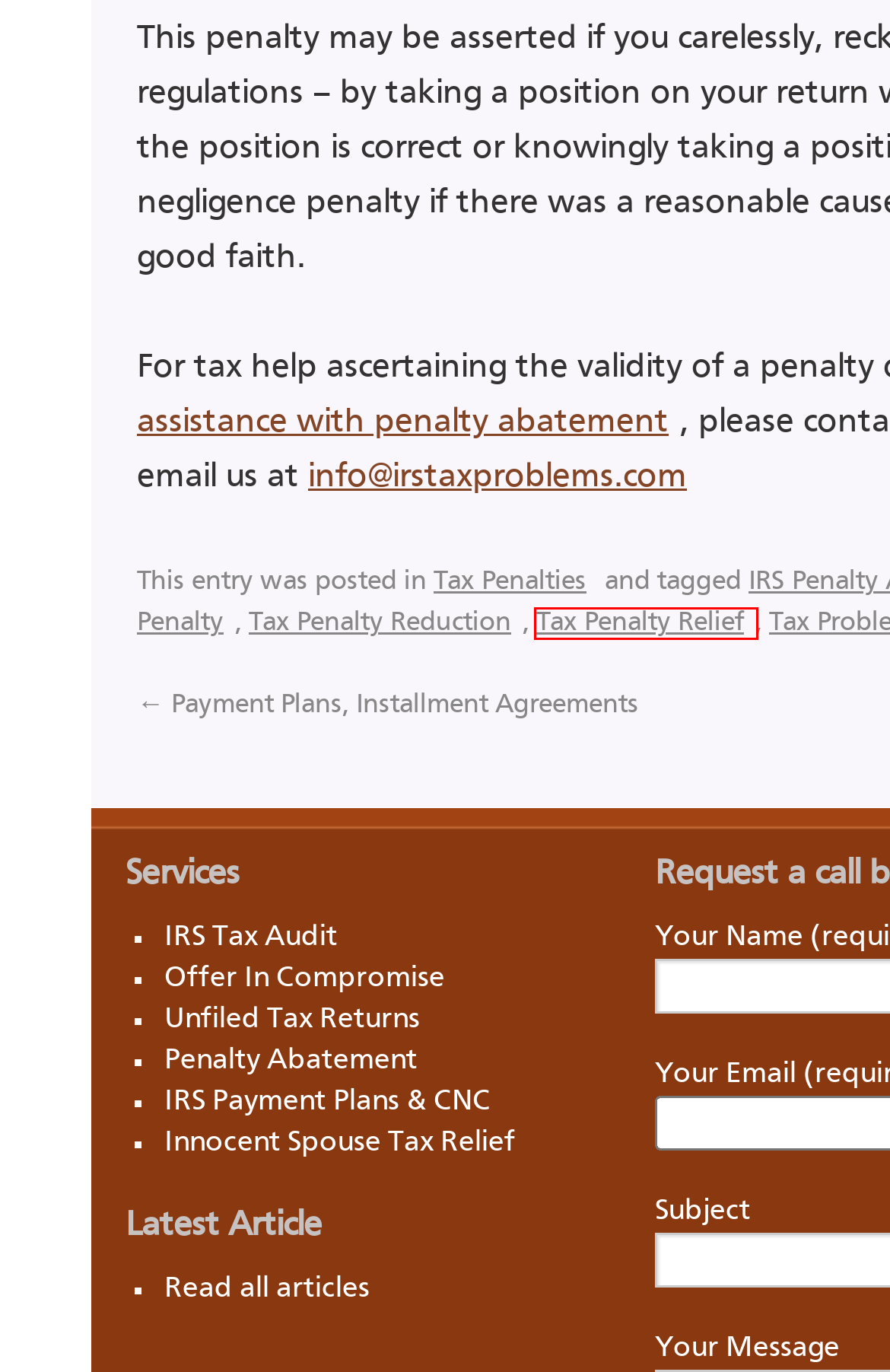With the provided webpage screenshot containing a red bounding box around a UI element, determine which description best matches the new webpage that appears after clicking the selected element. The choices are:
A. IRS Problem Help | Lefstein-Suchoff CPA & Associates, LLC
B. Late Payment Penalty | Lefstein-Suchoff CPA & Associates, LLC
C. IRS Interest Rates Rise For The Second Quarter Of 2016 | Lefstein-Suchoff CPA & Associates, LLC
D. Tax Penalties | Lefstein-Suchoff CPA & Associates, LLC
E. Blog- Lefstein-Suchoff CPA & Associates, LLC New Jersey
F. Tax Penalty Relief | Lefstein-Suchoff CPA & Associates, LLC
G. Unfiled Tax Returns | Unfiled Back Taxes | Tax Help
H. IRS Tax Audit Services | Tax Audit Help NJ | IRS Tax Problems

F